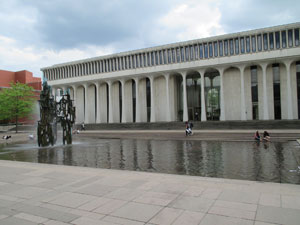Describe the image thoroughly.

The image showcases a modern university library at Princeton University, characterized by its striking architectural features. In the foreground, a tranquil water feature reflects the building's sleek lines, while visitors casually enjoy the serene surroundings. The library's façade is dominated by tall, elegant columns that contribute to its contemporary aesthetic. On the left, an abstract sculpture enhances the outdoor space, creating a harmonious blend of art and architecture. The backdrop features a cloudy sky, adding a dramatic flair to this iconic educational setting, inviting both students and guests to explore its resources and beauty.